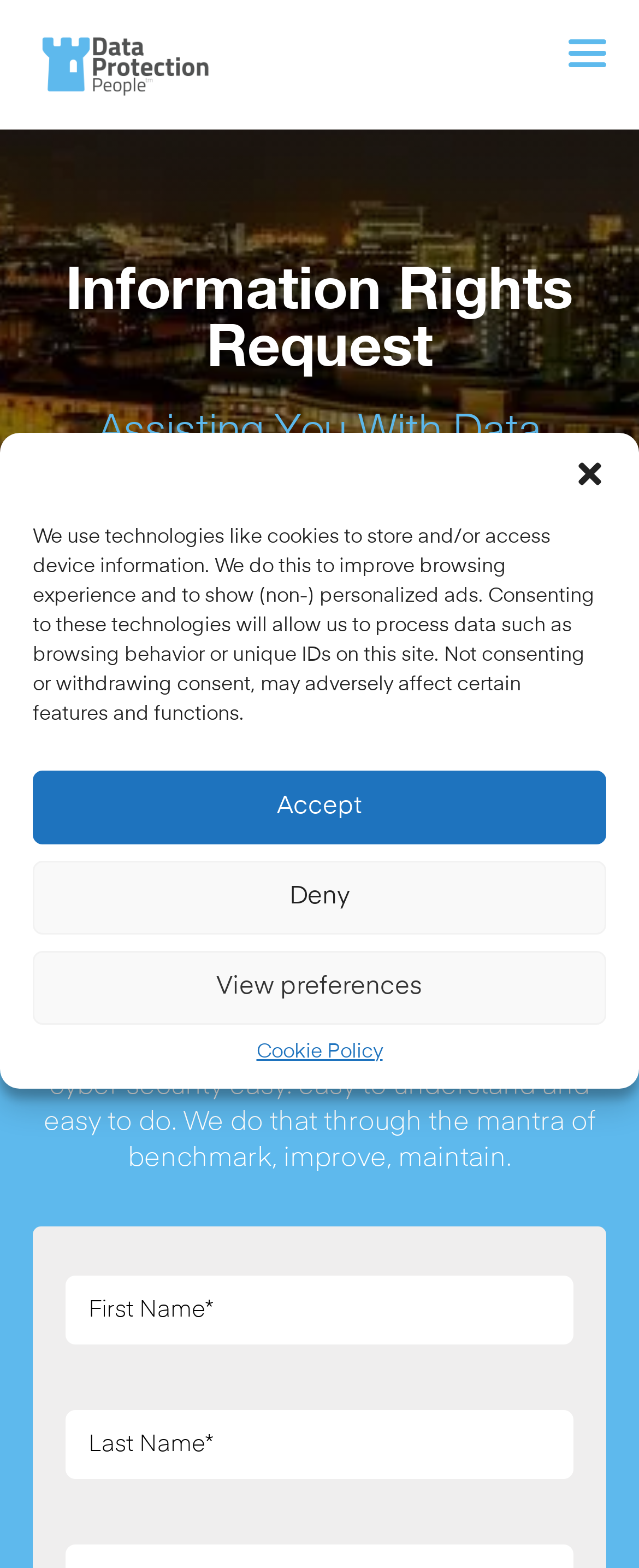Look at the image and write a detailed answer to the question: 
What is the tone of the consultancy's mission?

The consultancy's mission is to make data protection and cyber security 'easy: easy to understand and easy to do', which suggests a tone that is approachable and accessible to clients.